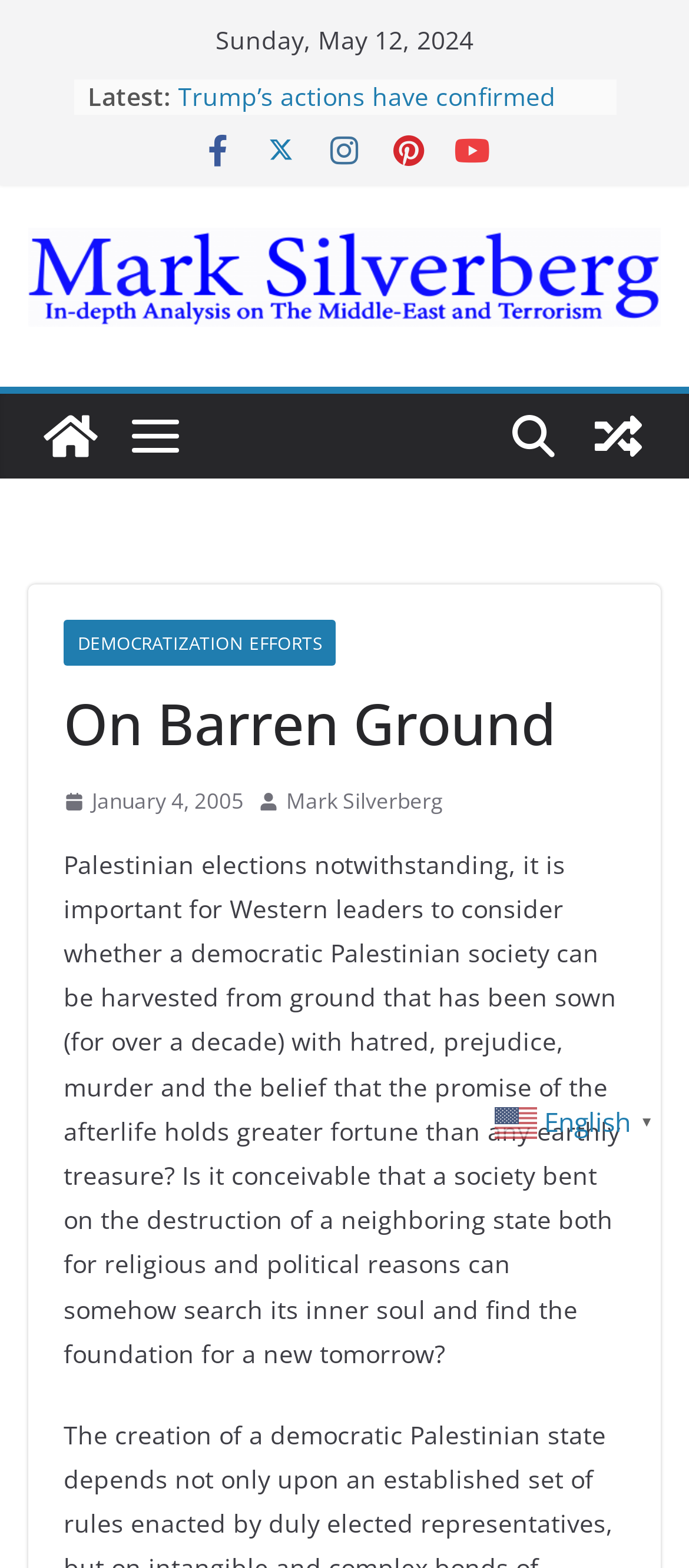Identify the bounding box for the described UI element: "Dimensions Guide".

None